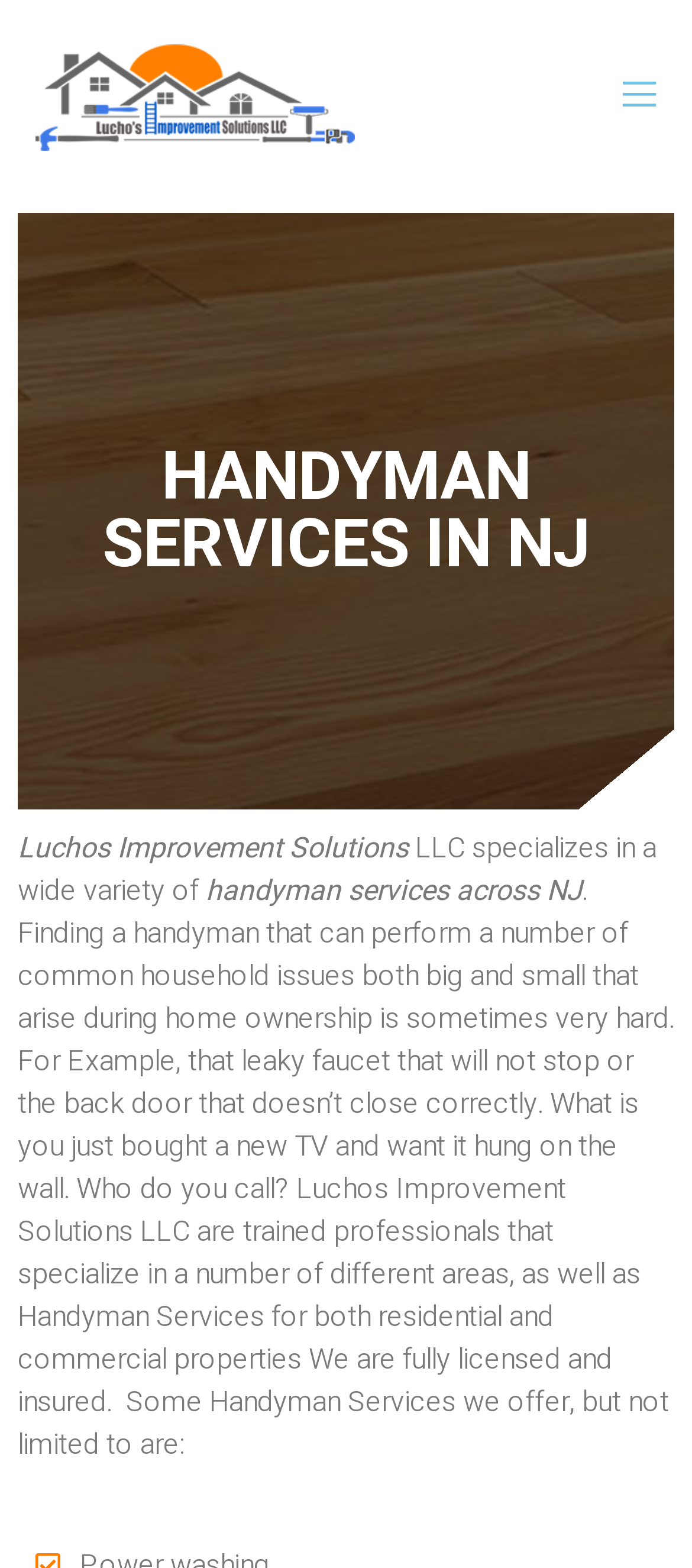Determine the bounding box for the UI element that matches this description: "parent_node: Home aria-label="open-menu"".

[0.892, 0.046, 0.949, 0.078]